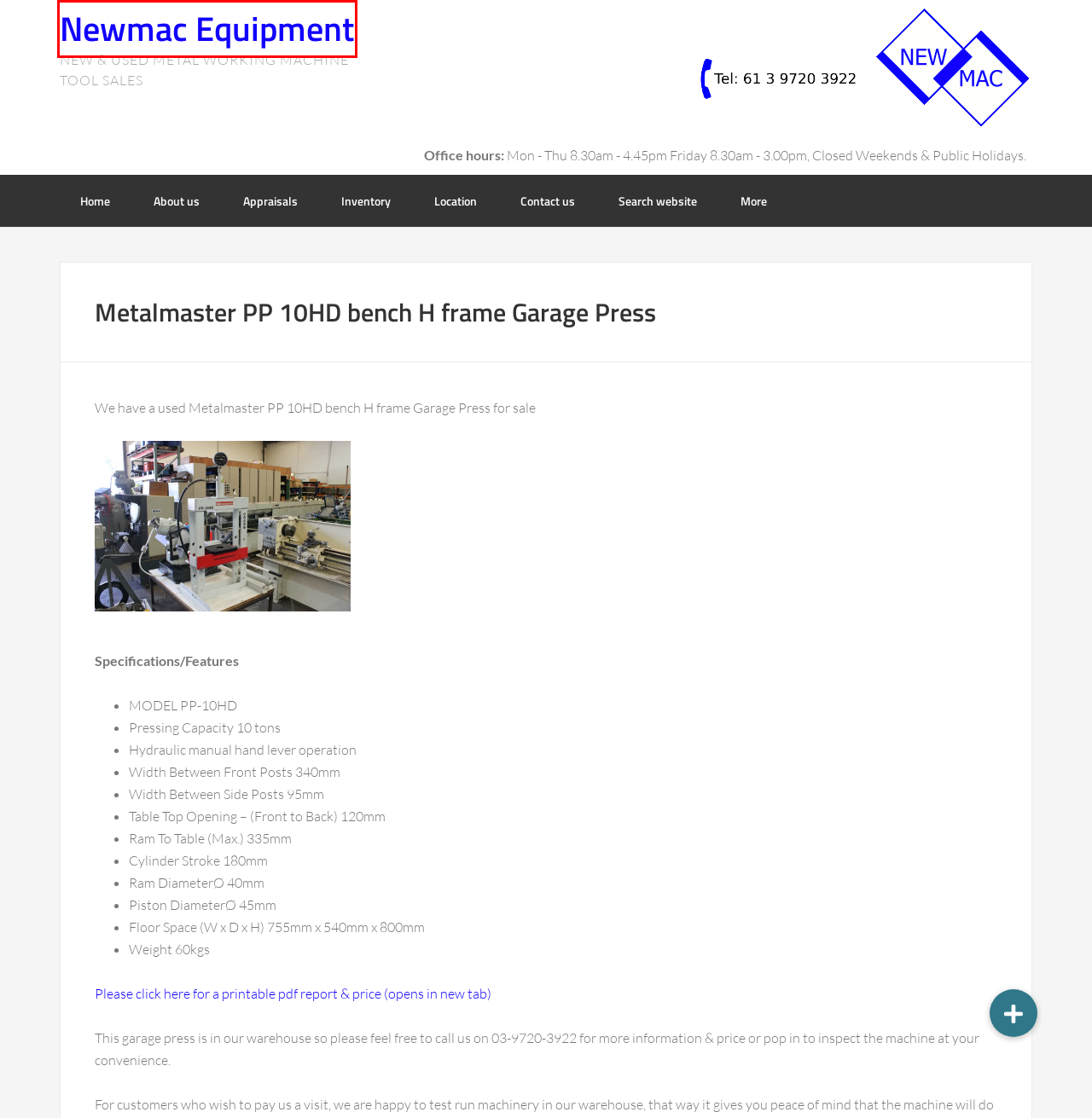Look at the screenshot of a webpage where a red bounding box surrounds a UI element. Your task is to select the best-matching webpage description for the new webpage after you click the element within the bounding box. The available options are:
A. Metal work machines for sale - Newmac Equipment
B. Woodwork machines for sale - Newmac Equipment
C. About us - Newmac Equipment
D. Sheet metal machines for sale - Newmac Equipment
E. Search website - Newmac Equipment
F. Borers for sale - Newmac Equipment
G. Location - Newmac Equipment
H. Appraisals - Newmac Equipment

A